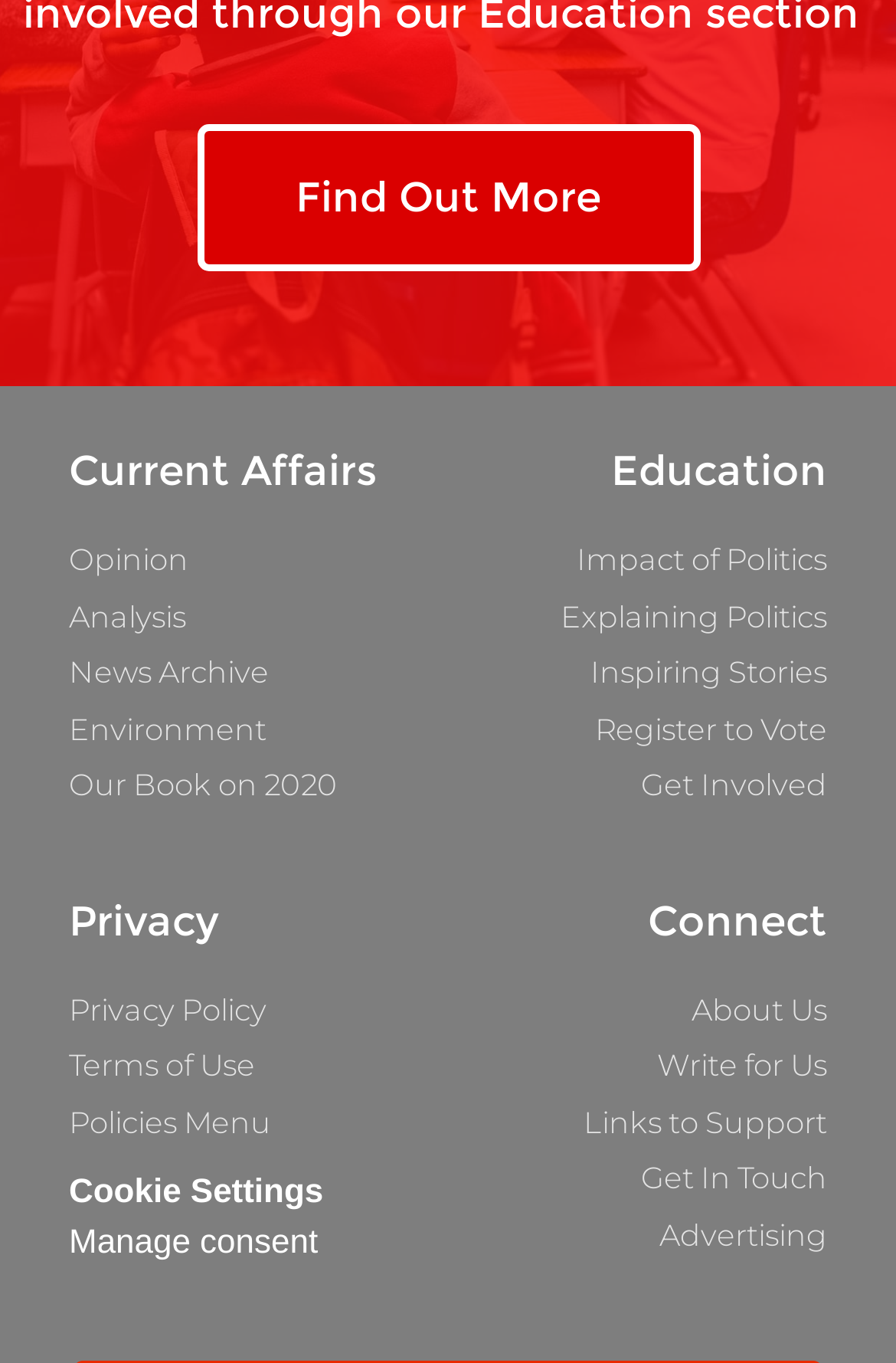Use a single word or phrase to answer this question: 
What is the last link under 'Connect'?

Advertising